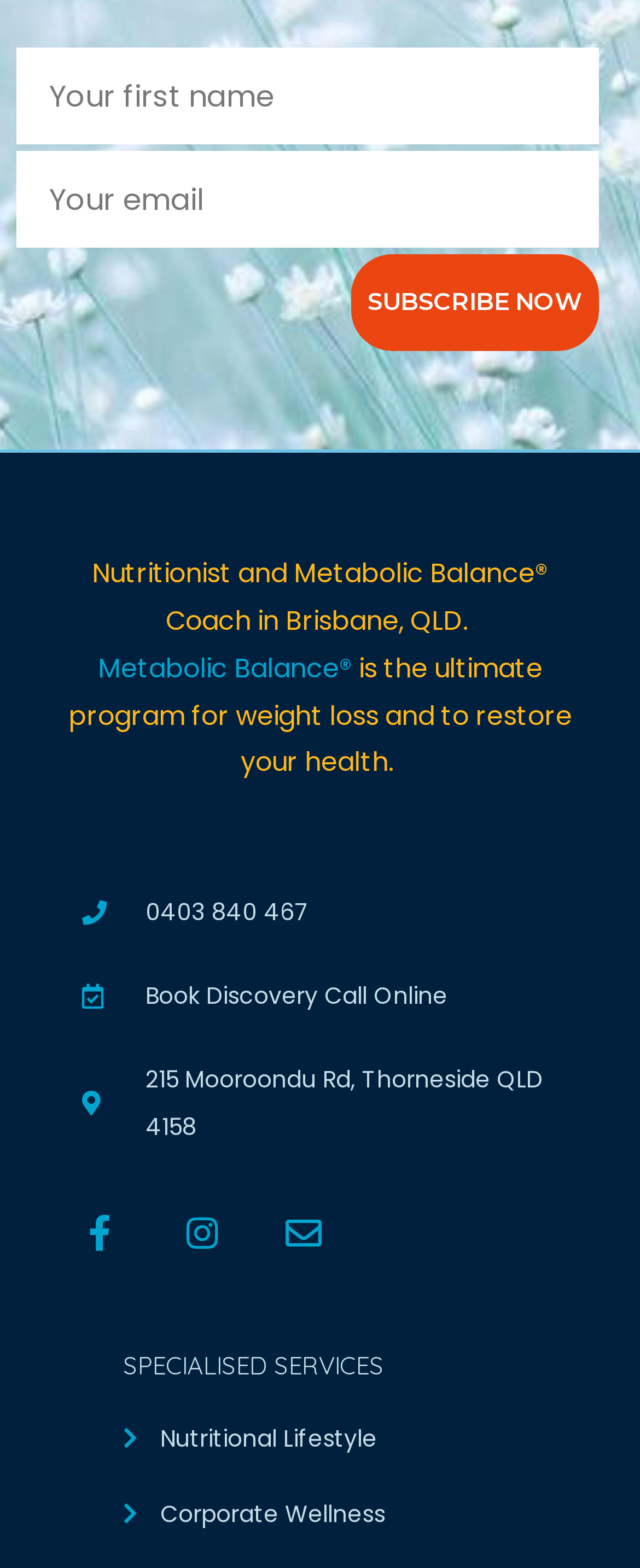Answer the question using only one word or a concise phrase: What is the profession of the coach?

Nutritionist and Metabolic Balance Coach